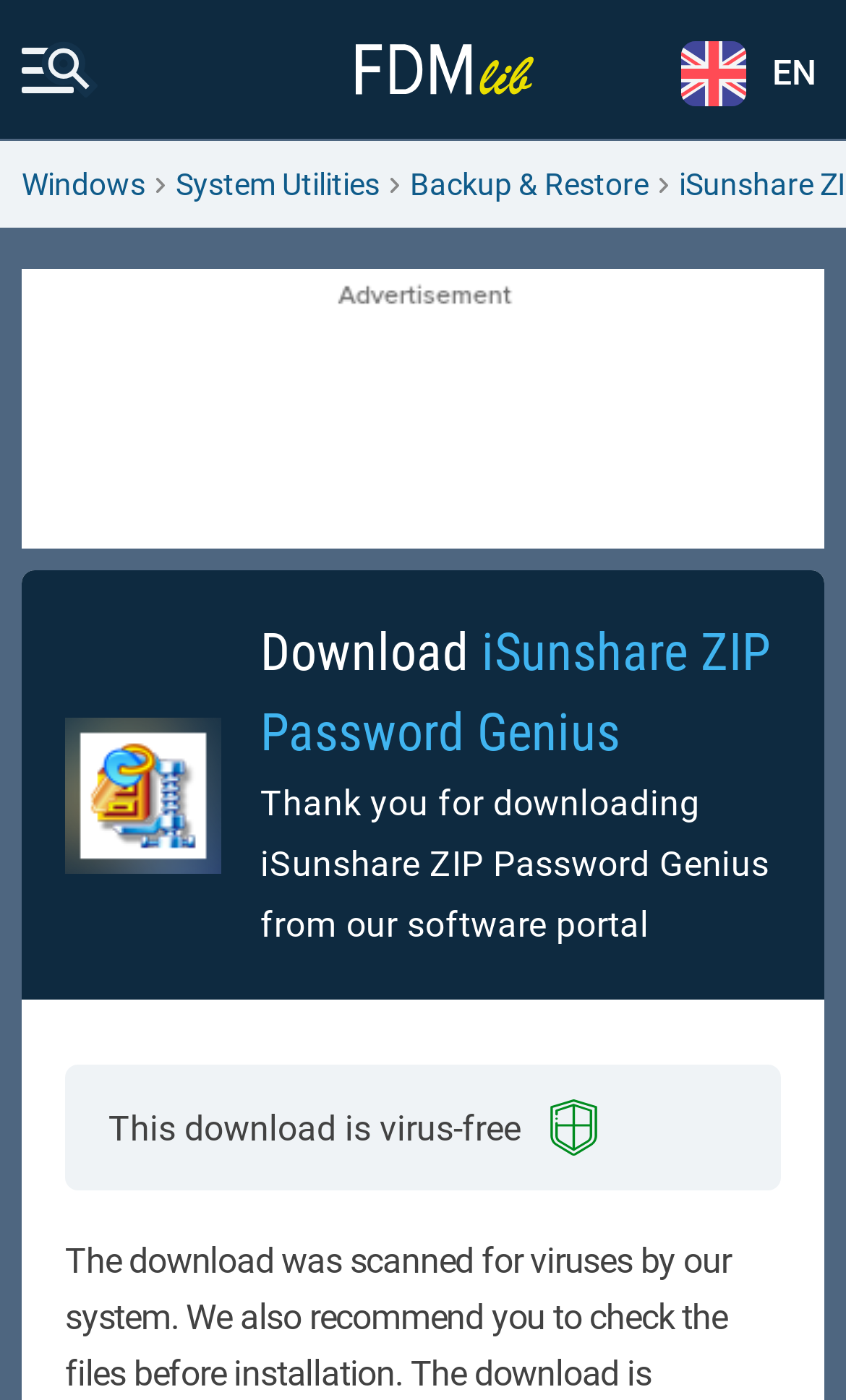Determine the bounding box for the HTML element described here: "Windows". The coordinates should be given as [left, top, right, bottom] with each number being a float between 0 and 1.

[0.026, 0.121, 0.172, 0.142]